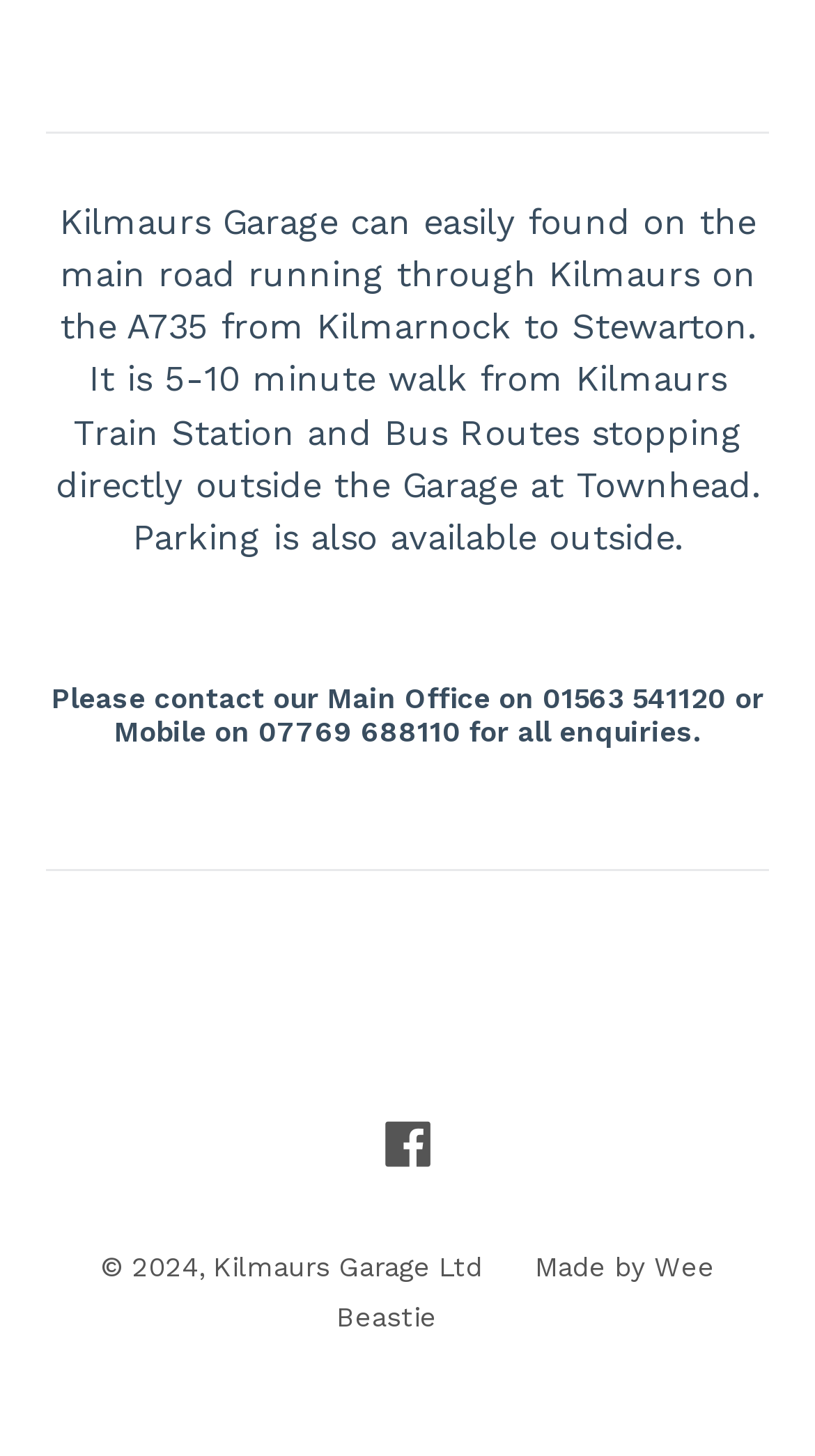What year is the copyright for?
Please answer the question with as much detail as possible using the screenshot.

The StaticText element at the bottom of the page contains the copyright information, which includes the year 2024.